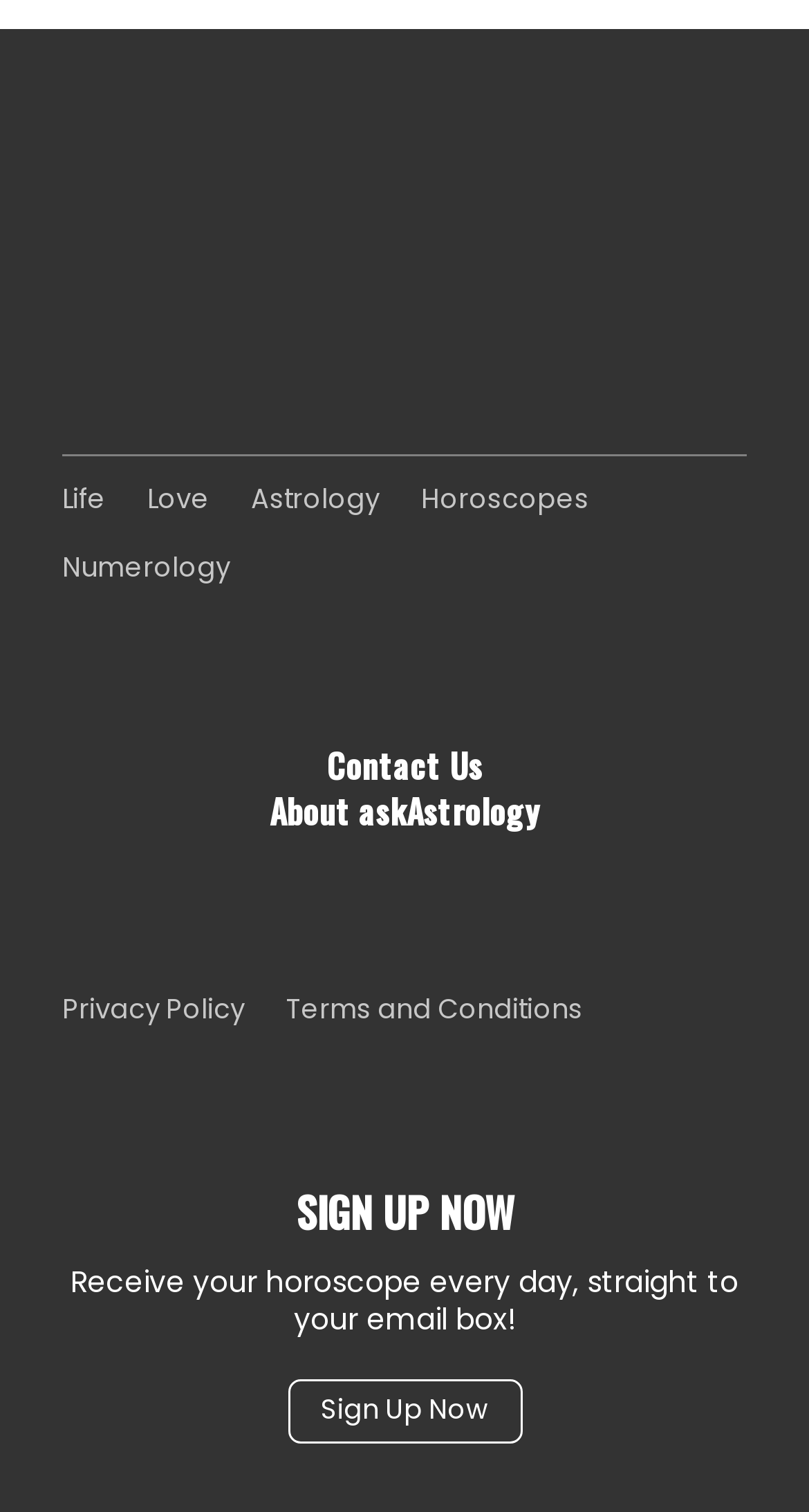Using the provided description Contact Us, find the bounding box coordinates for the UI element. Provide the coordinates in (top-left x, top-left y, bottom-right x, bottom-right y) format, ensuring all values are between 0 and 1.

[0.404, 0.489, 0.596, 0.522]